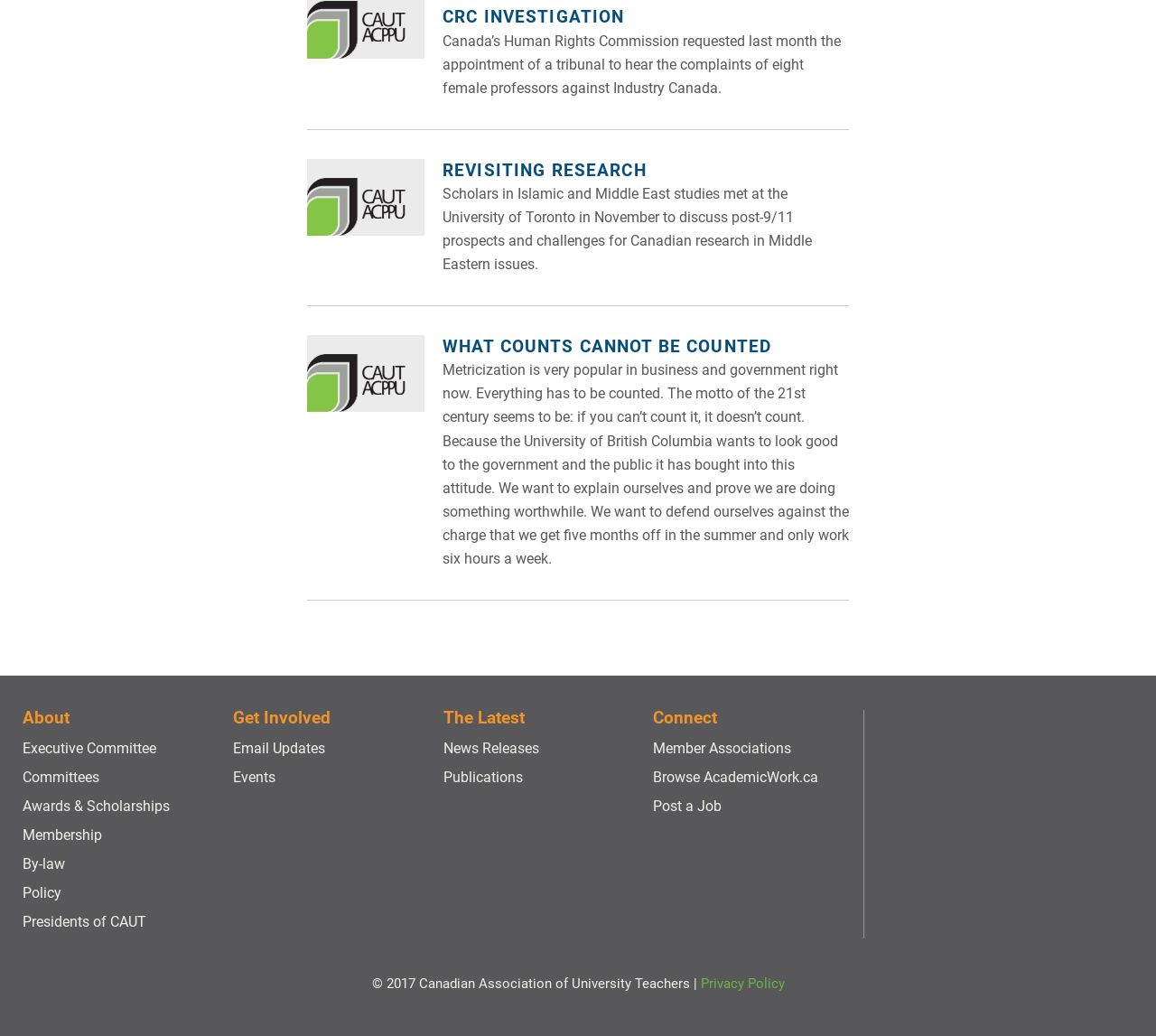What can be found in the 'About' section?
Answer briefly with a single word or phrase based on the image.

Information about the organization